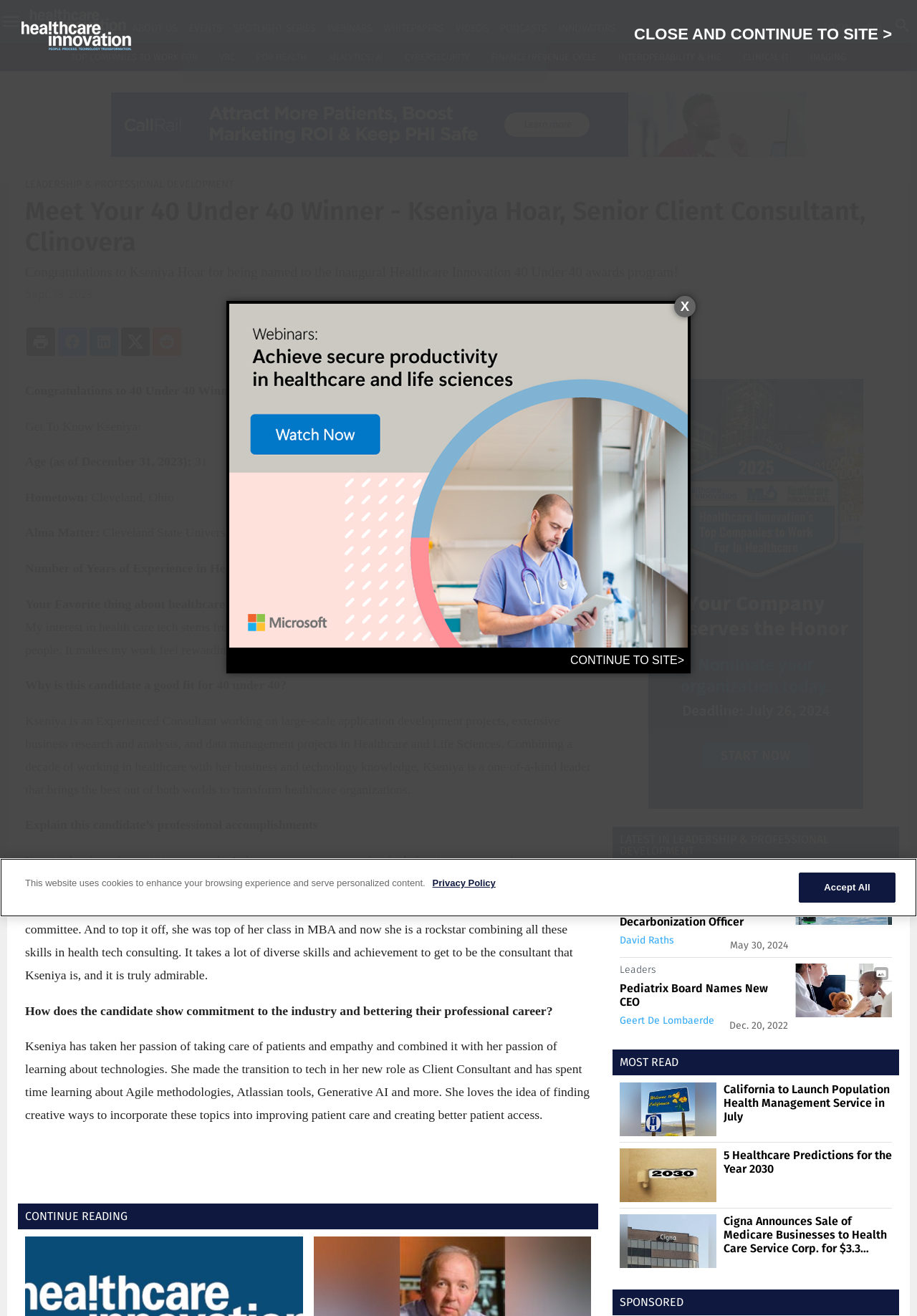What is Kseniya Hoar's favorite thing about healthcare?
Examine the screenshot and reply with a single word or phrase.

Improving patient care